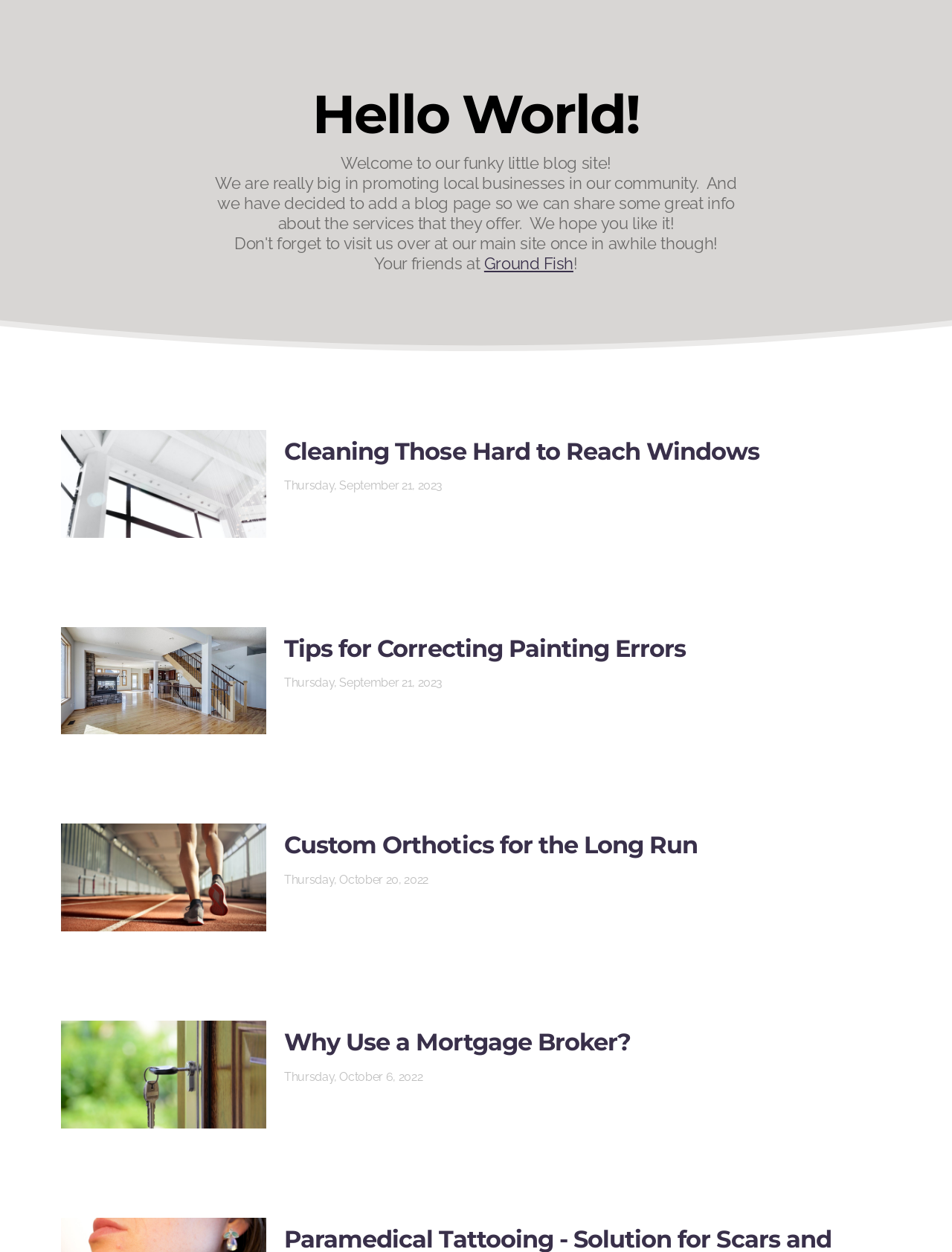Locate the bounding box coordinates of the area to click to fulfill this instruction: "Learn more about custom orthotics for the long run". The bounding box should be presented as four float numbers between 0 and 1, in the order [left, top, right, bottom].

[0.298, 0.664, 0.936, 0.687]